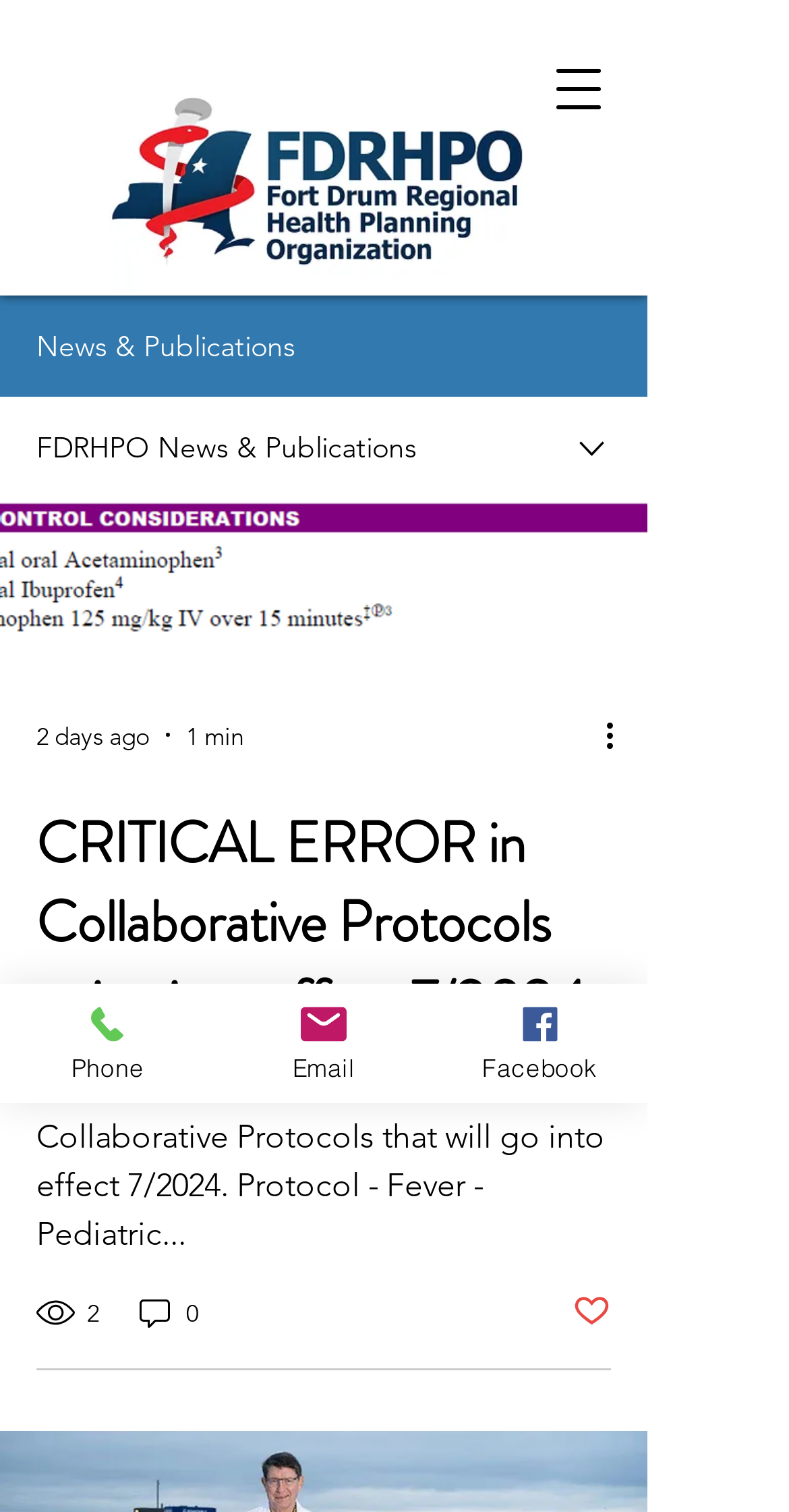Determine the bounding box coordinates of the clickable area required to perform the following instruction: "View news article". The coordinates should be represented as four float numbers between 0 and 1: [left, top, right, bottom].

[0.0, 0.329, 0.821, 0.423]